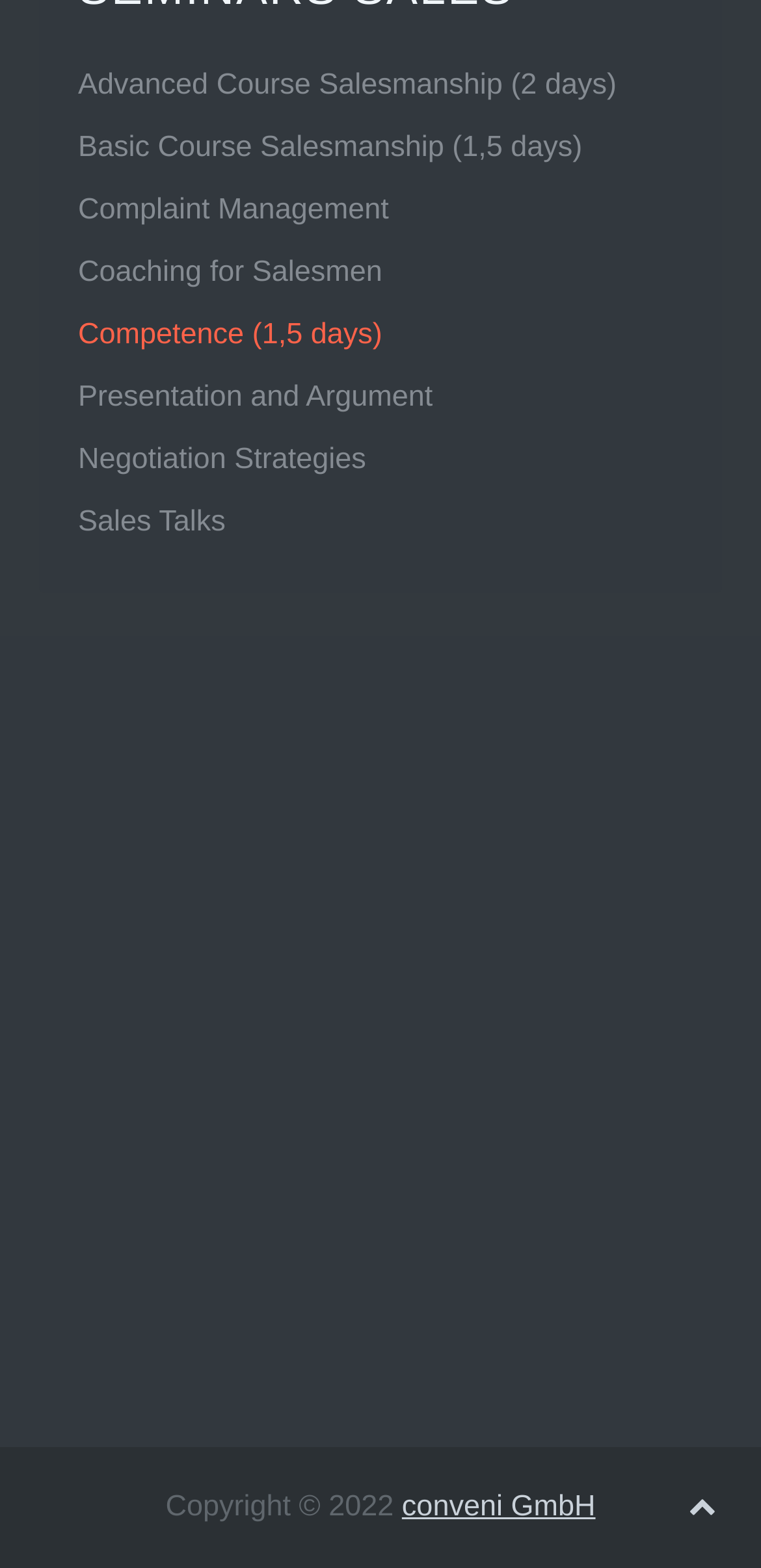Determine the coordinates of the bounding box that should be clicked to complete the instruction: "Visit Partner Website". The coordinates should be represented by four float numbers between 0 and 1: [left, top, right, bottom].

[0.526, 0.826, 0.949, 0.847]